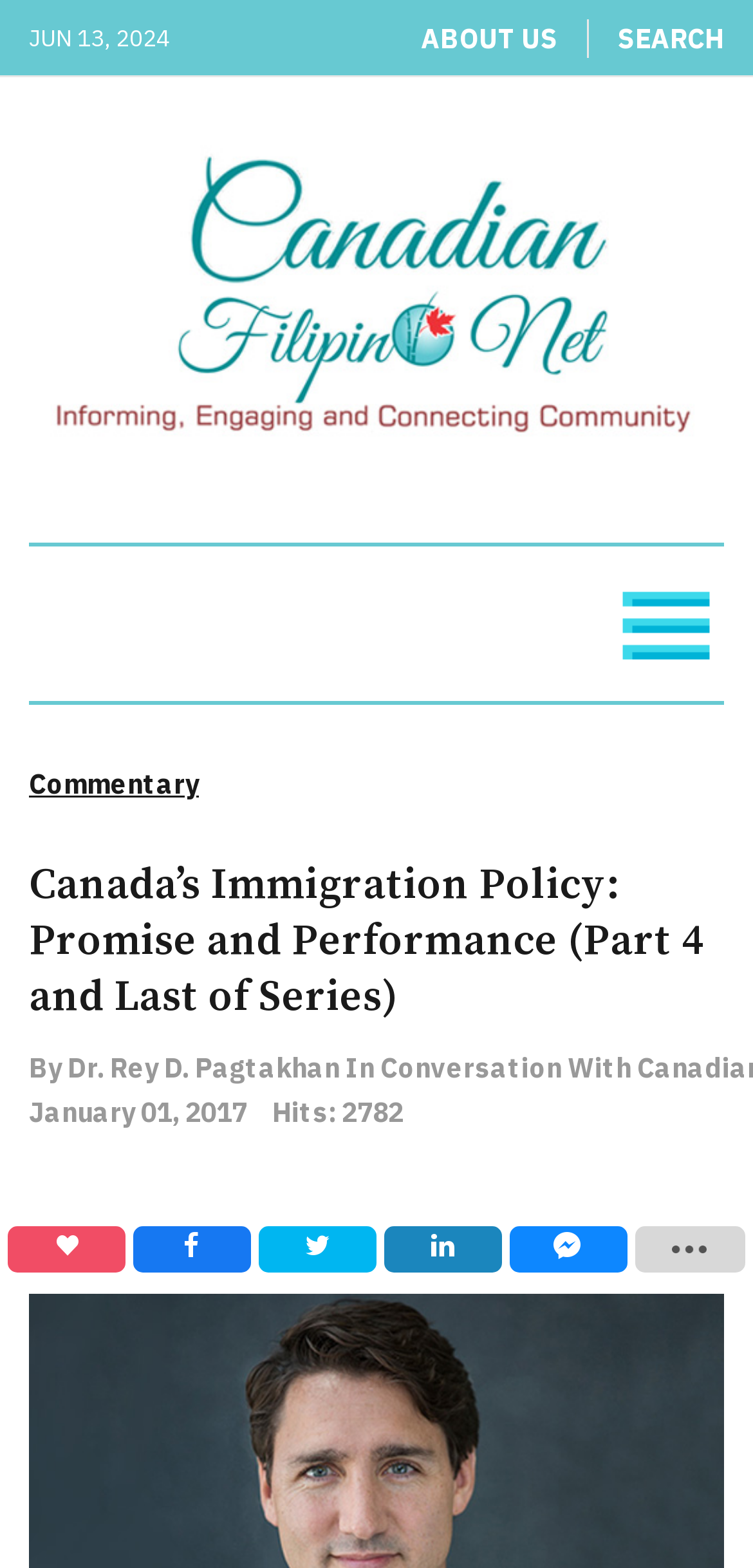Please identify the bounding box coordinates of the clickable area that will fulfill the following instruction: "Click the ABOUT US link". The coordinates should be in the format of four float numbers between 0 and 1, i.e., [left, top, right, bottom].

[0.559, 0.012, 0.741, 0.036]